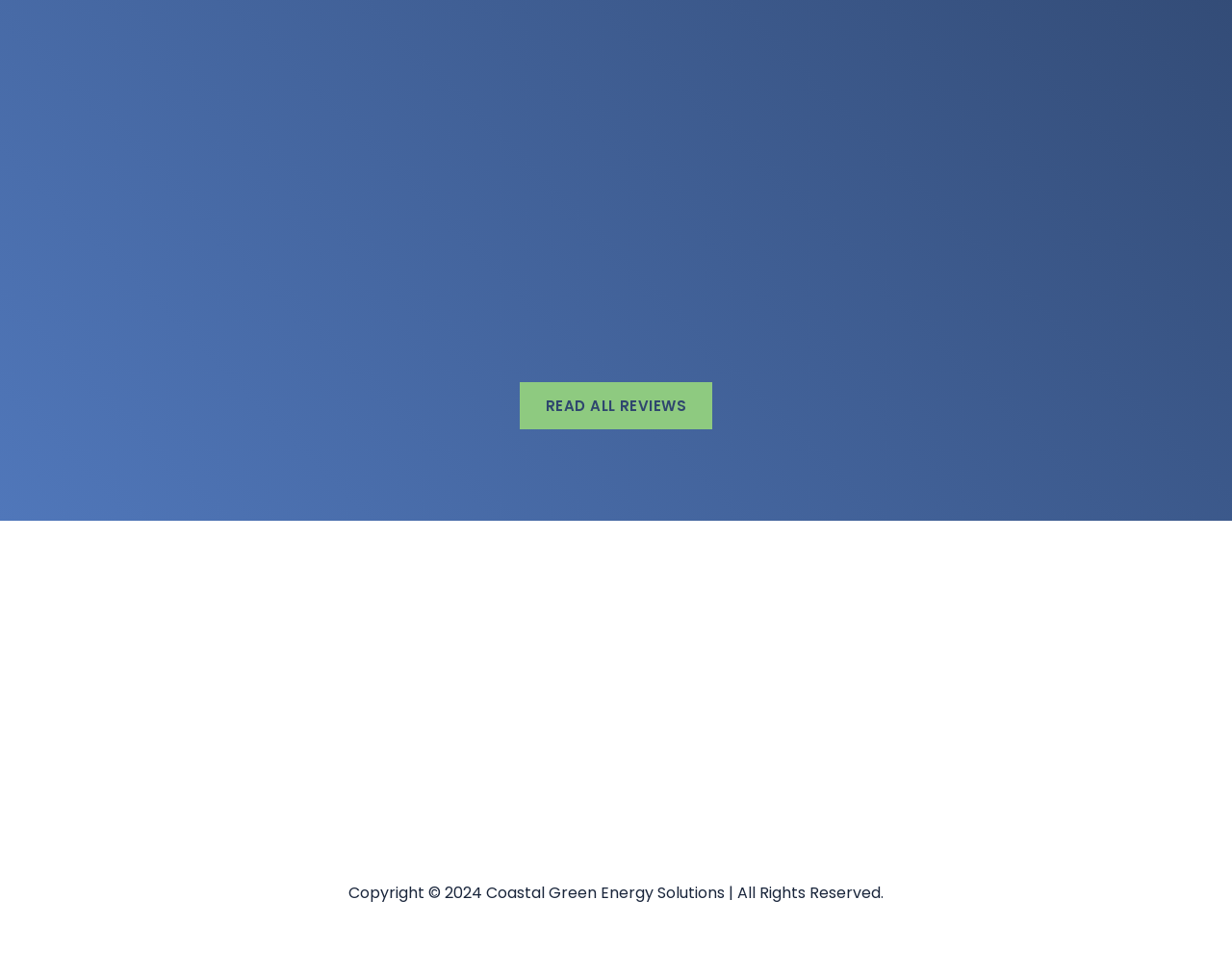What is the current slide number?
Look at the webpage screenshot and answer the question with a detailed explanation.

I determined the current slide number by looking at the tablist element with the ID 363, which contains three tabs. The second tab '2 of 3' has the selected attribute set to True, indicating that it is the current slide.